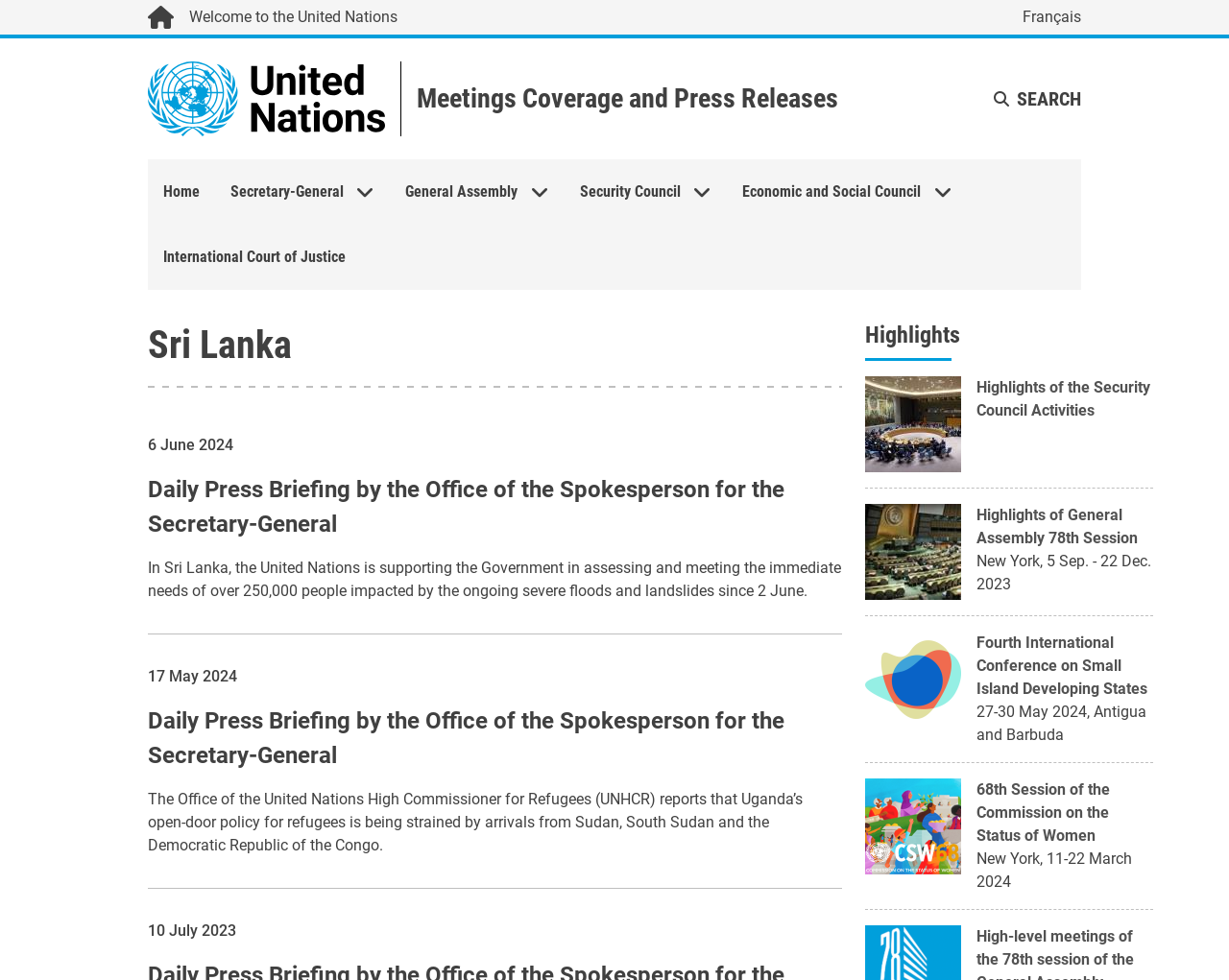Please determine the bounding box coordinates of the clickable area required to carry out the following instruction: "Search for something". The coordinates must be four float numbers between 0 and 1, represented as [left, top, right, bottom].

[0.809, 0.088, 0.88, 0.114]